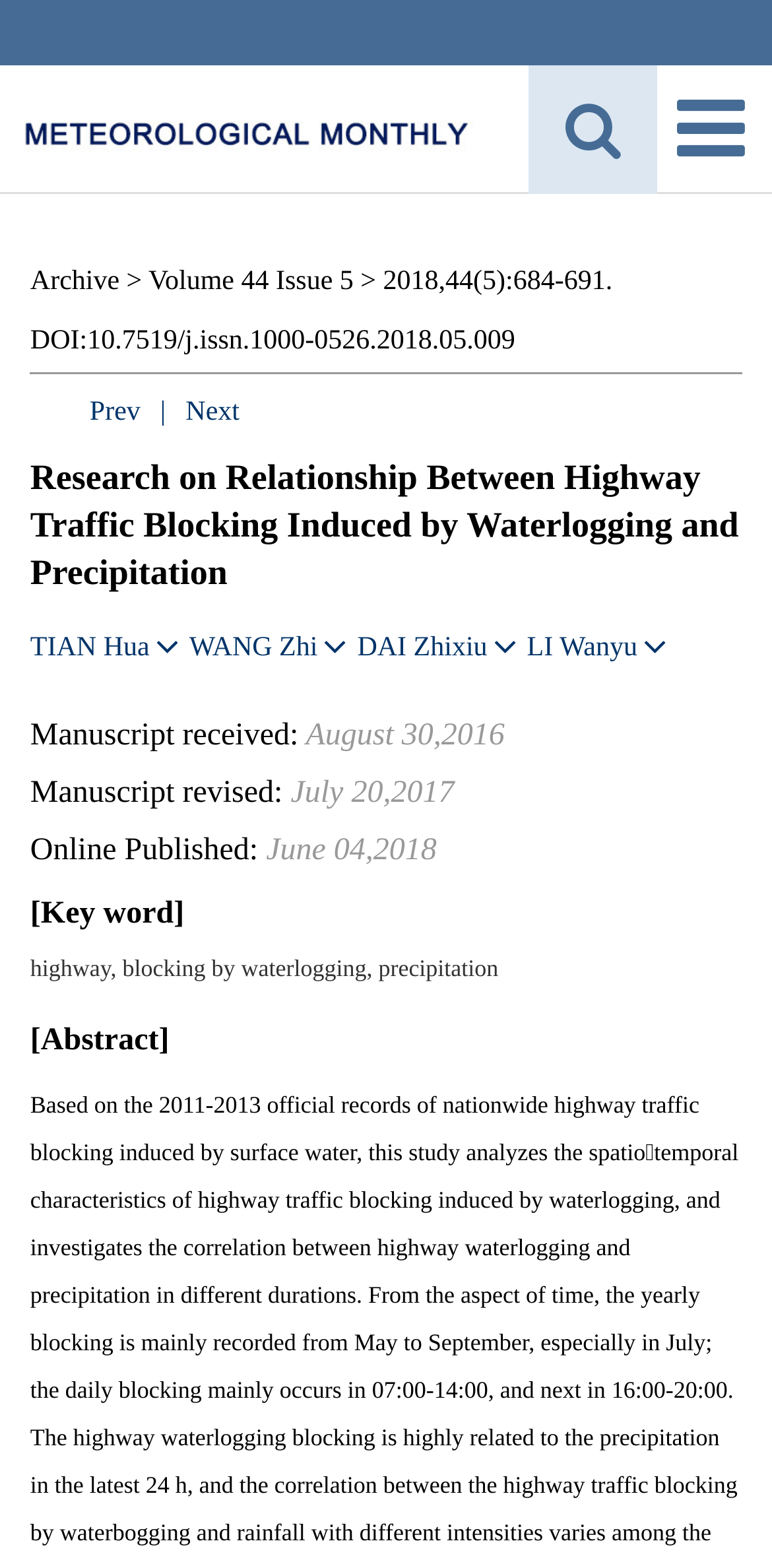Find the bounding box coordinates of the UI element according to this description: "WANG Zhi".

[0.245, 0.404, 0.411, 0.423]